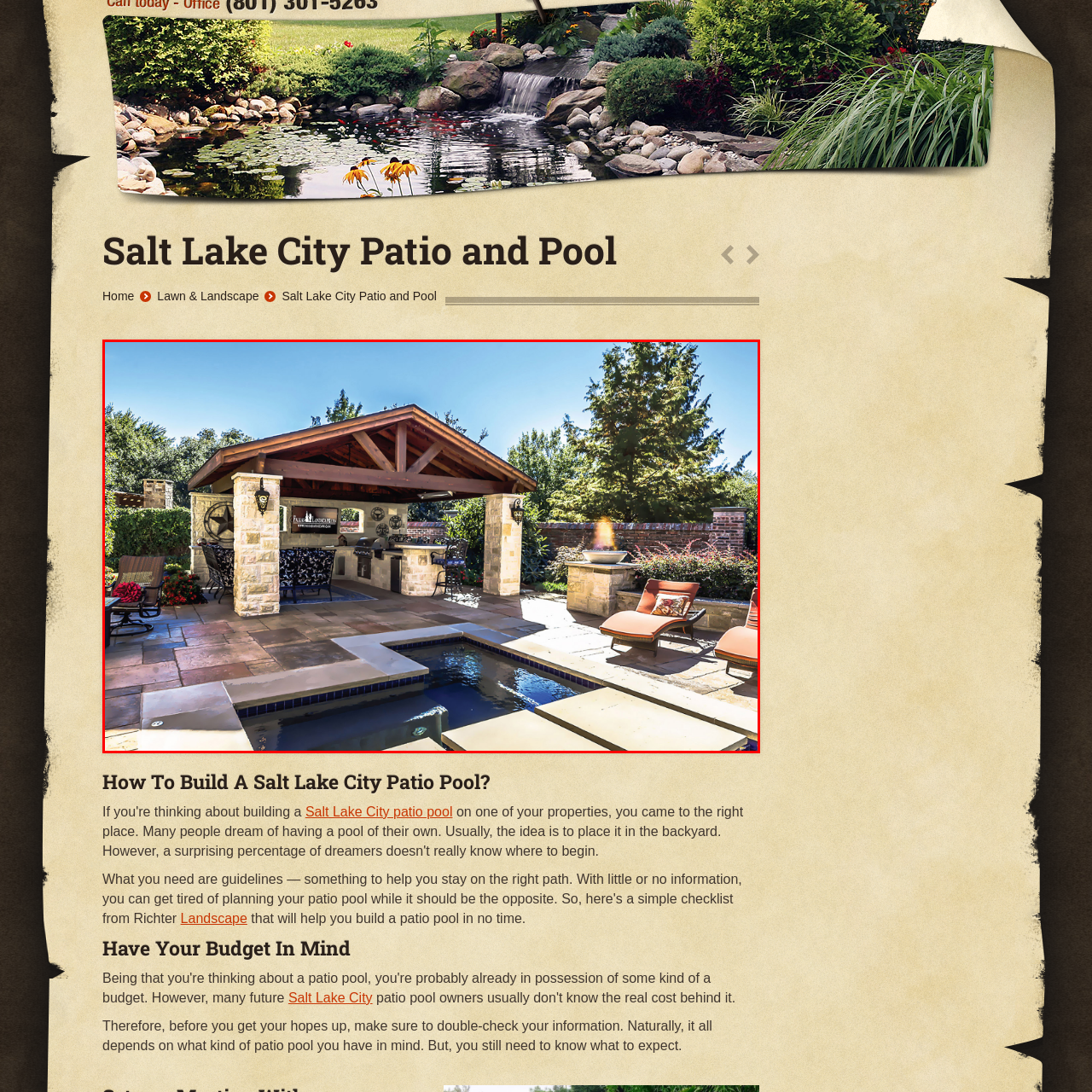Look closely at the image highlighted by the red bounding box and supply a detailed explanation in response to the following question: What type of tiles are used on the patio?

The caption specifically mentions that the patio is 'adorned with attractive flagstone tiles', which indicates that the tiles used on the patio are made of flagstone, a type of sedimentary rock.